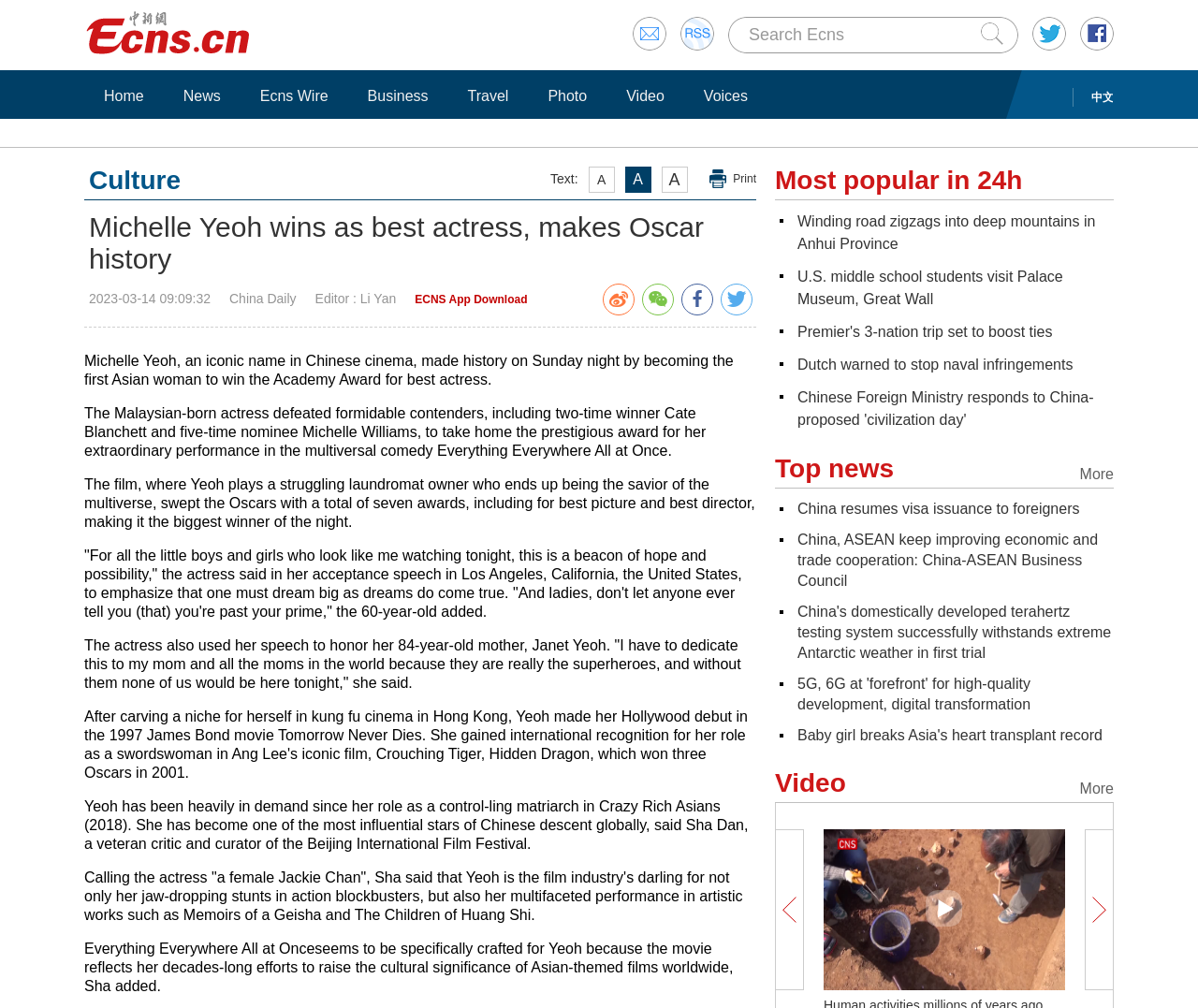Identify and extract the main heading of the webpage.

Michelle Yeoh wins as best actress, makes Oscar history